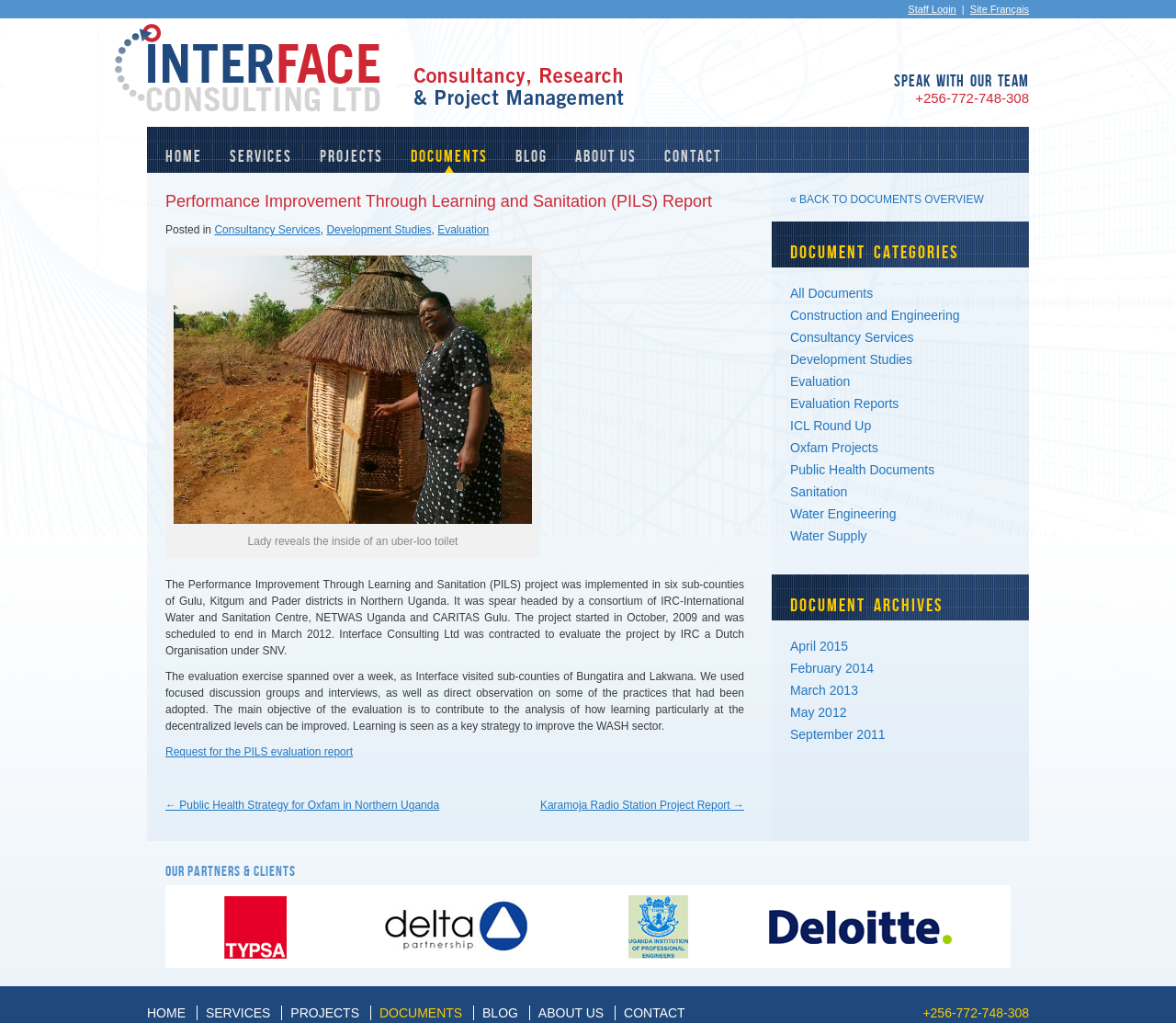Write a detailed summary of the webpage.

This webpage is about the Performance Improvement Through Learning and Sanitation (PILS) project report. At the top, there is a navigation menu with links to "Staff Login", "Site Français", and "Interface Consulting LTD". Below this, there is a logo of Interface Consulting LTD, accompanied by a tagline "SPEAK WITH OUR TEAM" and a phone number.

The main content of the page is divided into two sections. On the left, there is a sidebar with links to different sections of the website, including "HOME", "SERVICES", "PROJECTS", "DOCUMENTS", "BLOG", "ABOUT US", and "CONTACT". There are also links to document categories, such as "All Documents", "Construction and Engineering", and "Public Health Documents". Additionally, there is a section for document archives, with links to specific months and years.

On the right, there is a heading that reads "Performance Improvement Through Learning and Sanitation (PILS) Report". Below this, there is a brief description of the project, which was implemented in six sub-counties of Gulu, Kitgum, and Pader districts in Northern Uganda. The project was spearheaded by a consortium of organizations, including IRC-International Water and Sanitation Centre, NETWAS Uganda, and CARITAS Gulu.

There are two paragraphs of text that provide more information about the project, including the evaluation exercise and its objectives. There is also a link to request the PILS evaluation report. Above this, there are two links to related documents, "Public Health Strategy for Oxfam in Northern Uganda" and "Karamoja Radio Station Project Report".

At the bottom of the page, there is a section titled "Our Partners & Clients", with a logo and a heading. There is also a footer navigation menu with links to the same sections as the top navigation menu, as well as a phone number.